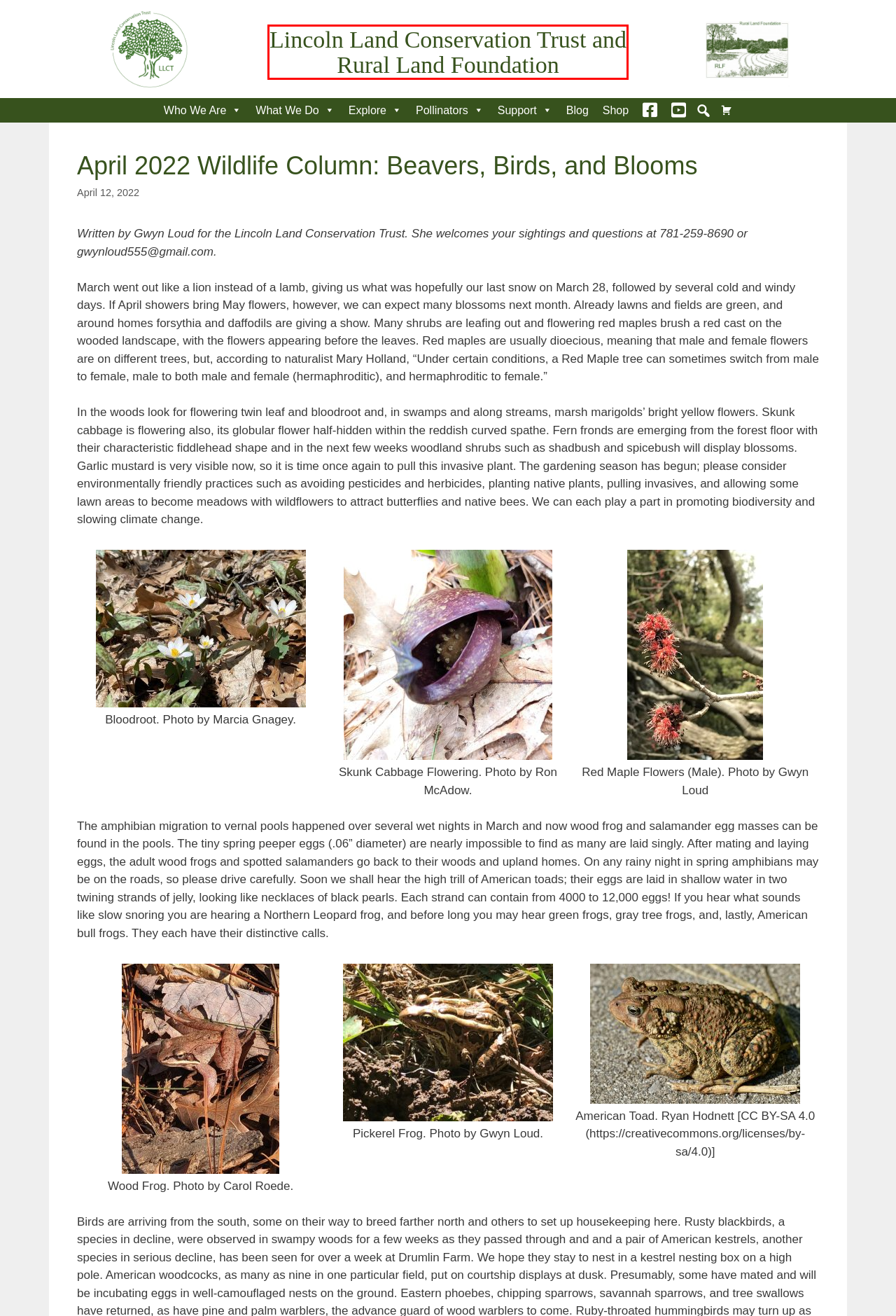Given a screenshot of a webpage with a red bounding box highlighting a UI element, choose the description that best corresponds to the new webpage after clicking the element within the red bounding box. Here are your options:
A. Home - Lincoln Land Conservation Trust and Rural Land Foundation
B. Contact Us - Lincoln Land Conservation Trust and Rural Land Foundation
C. Shop - Lincoln Land Conservation Trust and Rural Land Foundation
D. Earth Day 2022 Festivities - Lincoln Land Conservation Trust and Rural Land Foundation
E. Chapman Pasture Spring 2022 Update - Lincoln Land Conservation Trust and Rural Land Foundation
F. Cart - Lincoln Land Conservation Trust and Rural Land Foundation
G. Blog - Lincoln Land Conservation Trust and Rural Land Foundation
H. Trail Websites - Lewis Studios

A